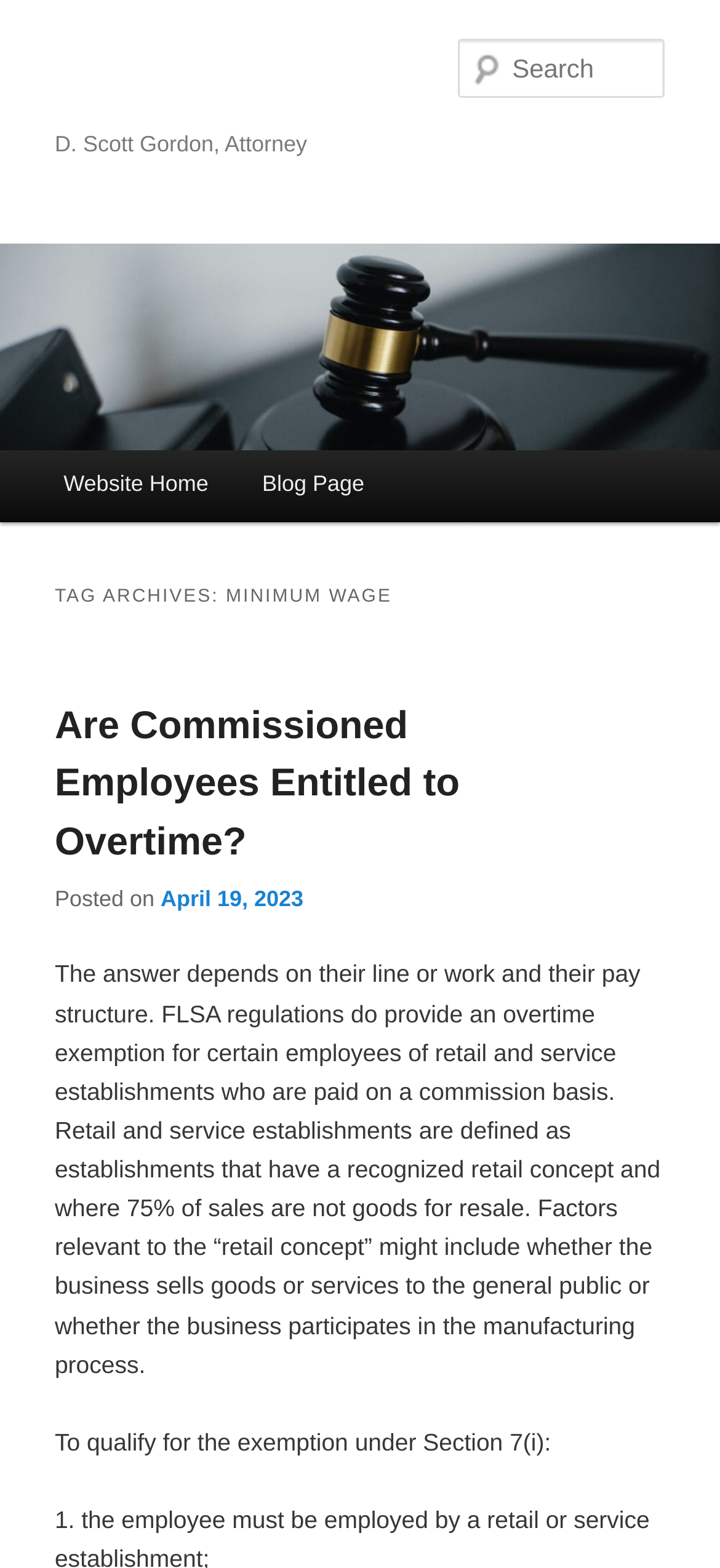Based on the image, please elaborate on the answer to the following question:
What is the title of the blog post?

The title of the blog post can be found in the link element, which is 'Are Commissioned Employees Entitled to Overtime?'.